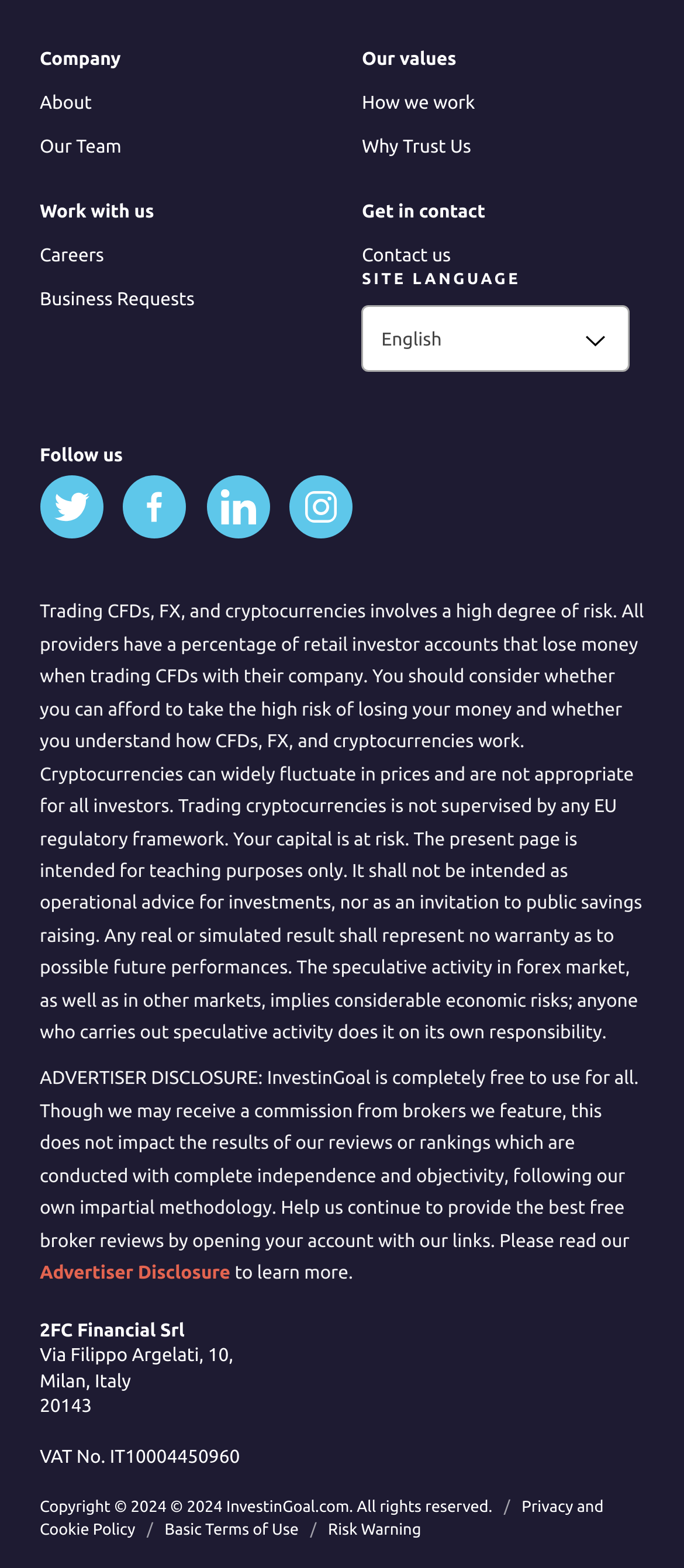Respond with a single word or short phrase to the following question: 
How many social media links are available?

4